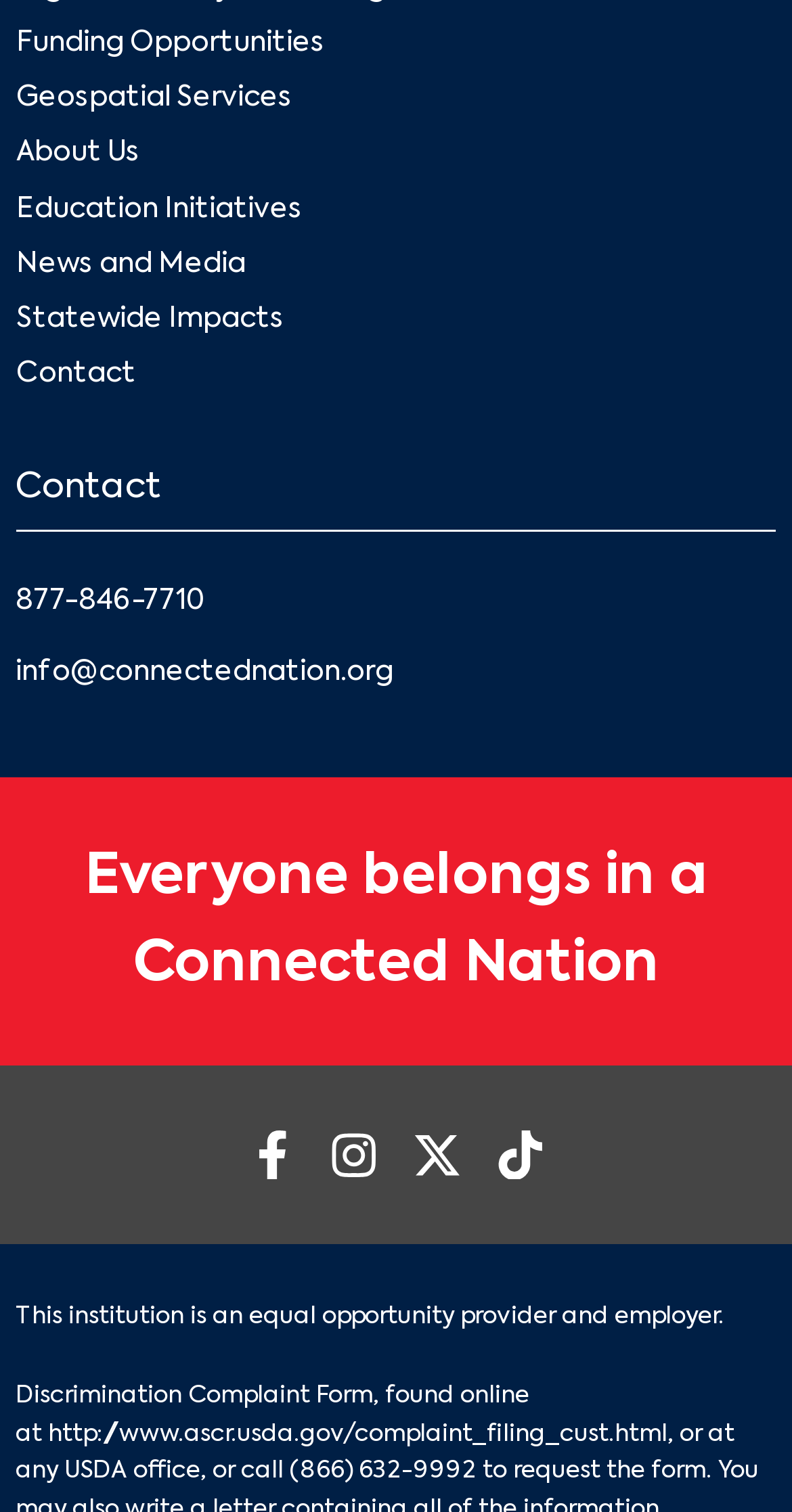Using the webpage screenshot and the element description info@connectednation.org, determine the bounding box coordinates. Specify the coordinates in the format (top-left x, top-left y, bottom-right x, bottom-right y) with values ranging from 0 to 1.

[0.02, 0.431, 0.497, 0.46]